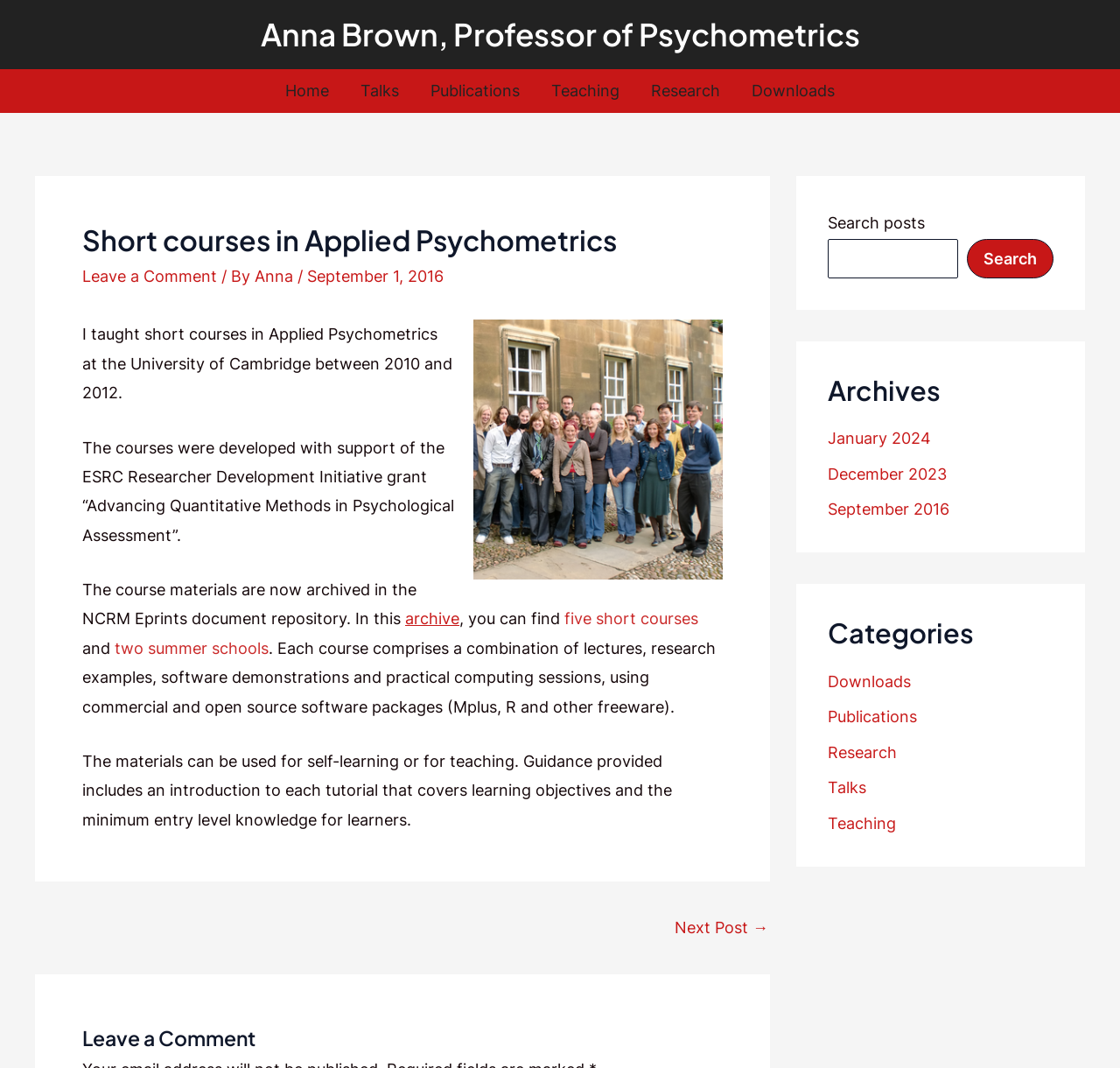Determine the main heading of the webpage and generate its text.

Short courses in Applied Psychometrics